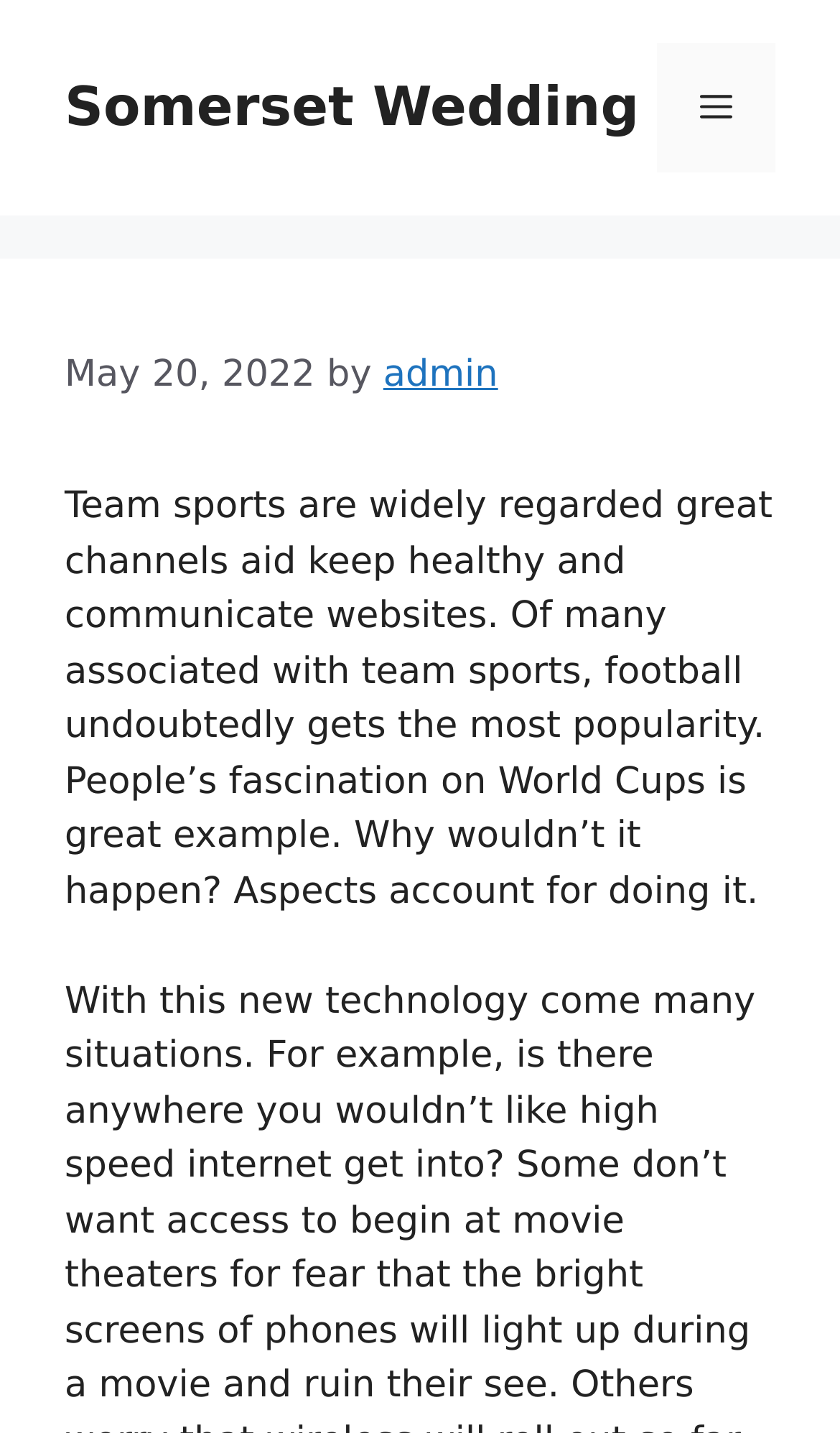Identify the bounding box for the UI element specified in this description: "admin". The coordinates must be four float numbers between 0 and 1, formatted as [left, top, right, bottom].

[0.456, 0.246, 0.593, 0.276]